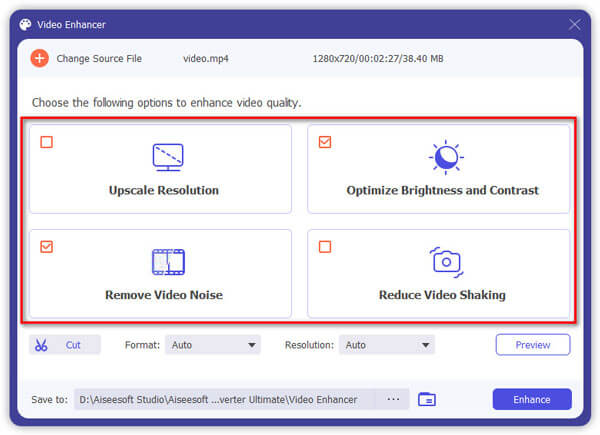Reply to the question with a single word or phrase:
How many key options are available in the Aiseesoft Video Enhancer interface?

Four